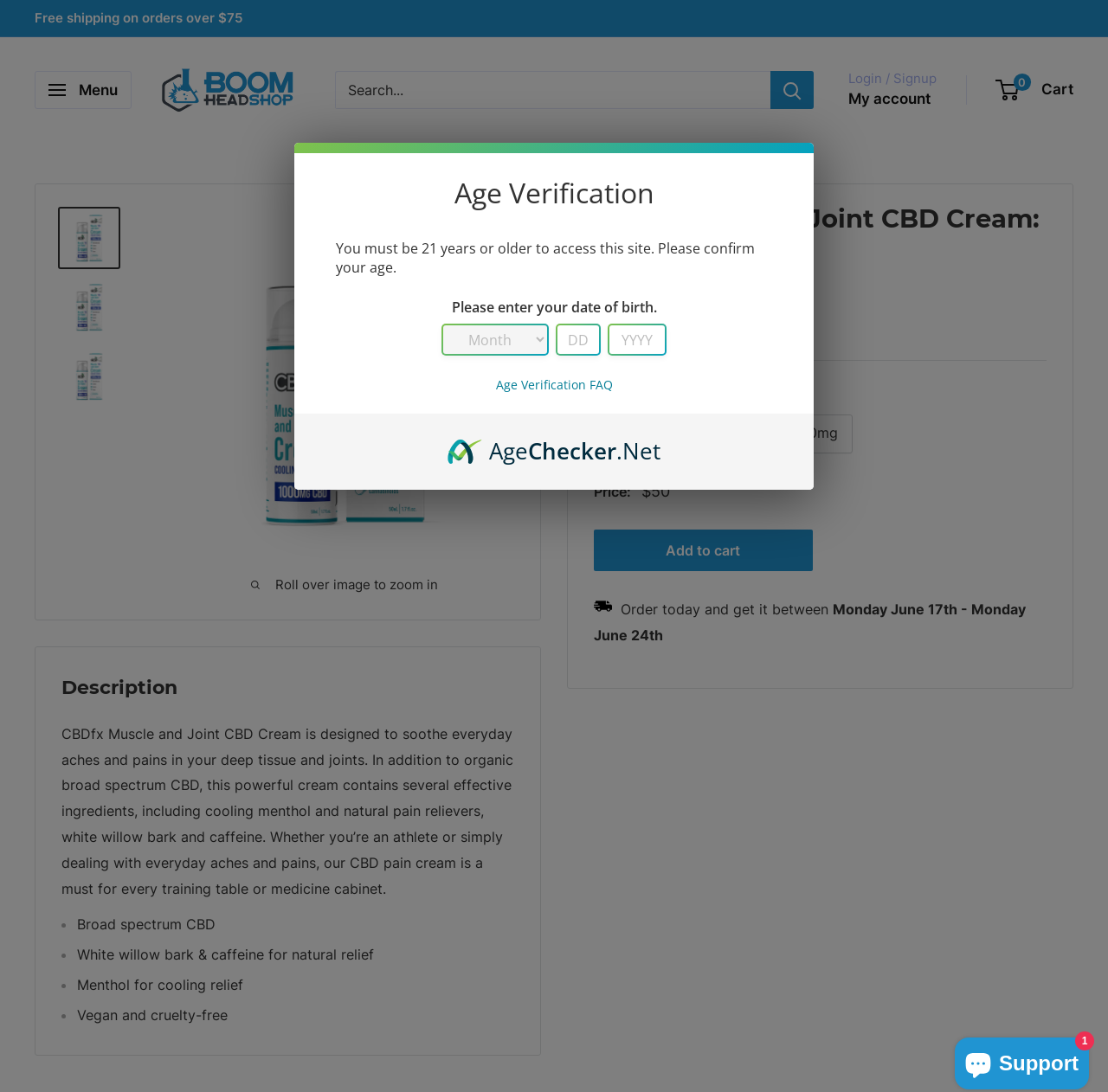What is the brand of the CBD cream product?
Answer the question in as much detail as possible.

I found the answer by looking at the product image and description section, where it says 'CBDfx Muscle & Joint CBD Cream: Cooling Formula'. This indicates that the brand of the CBD cream product is CBDfx.